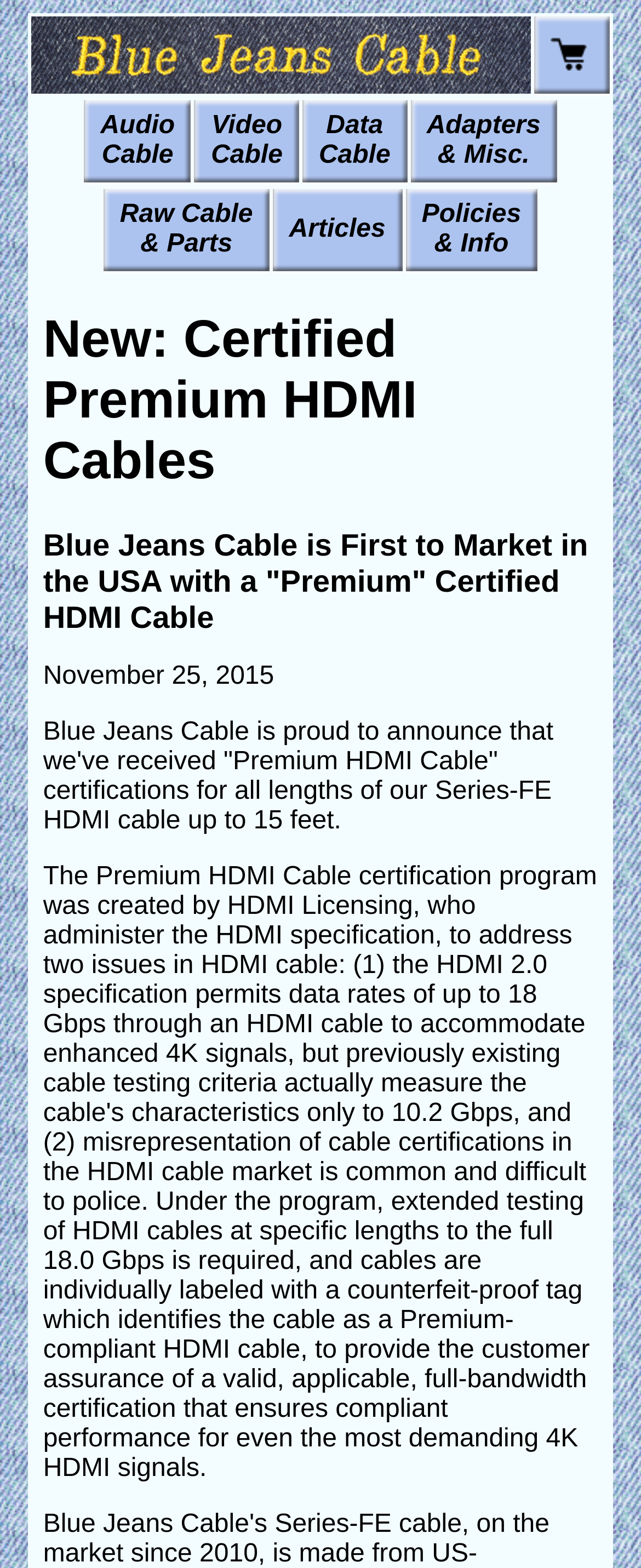What is the purpose of the webpage?
Based on the screenshot, respond with a single word or phrase.

To sell cables